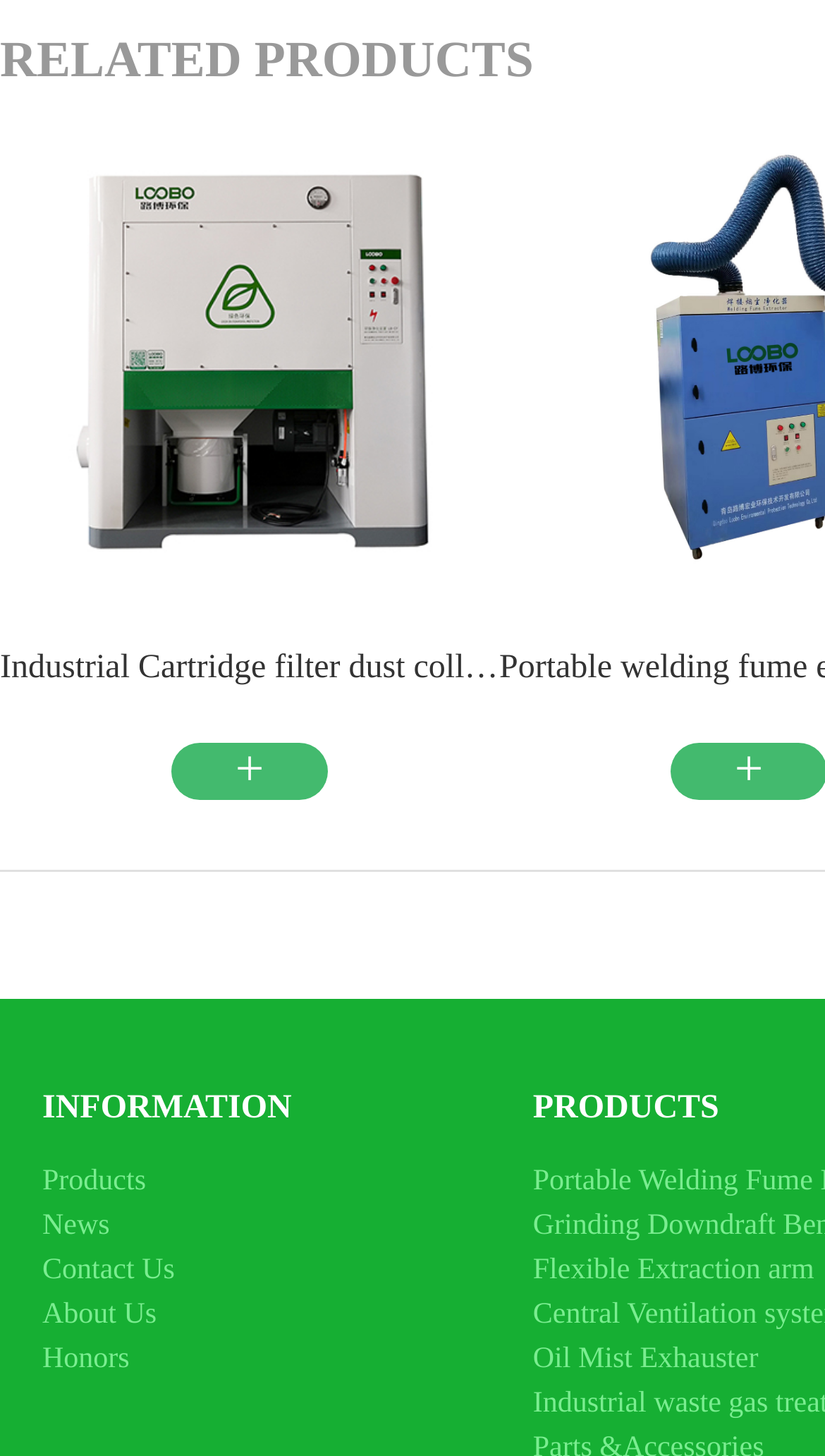Please identify the coordinates of the bounding box that should be clicked to fulfill this instruction: "View Industrial Cartridge filter dust collector machine".

[0.0, 0.446, 0.794, 0.471]